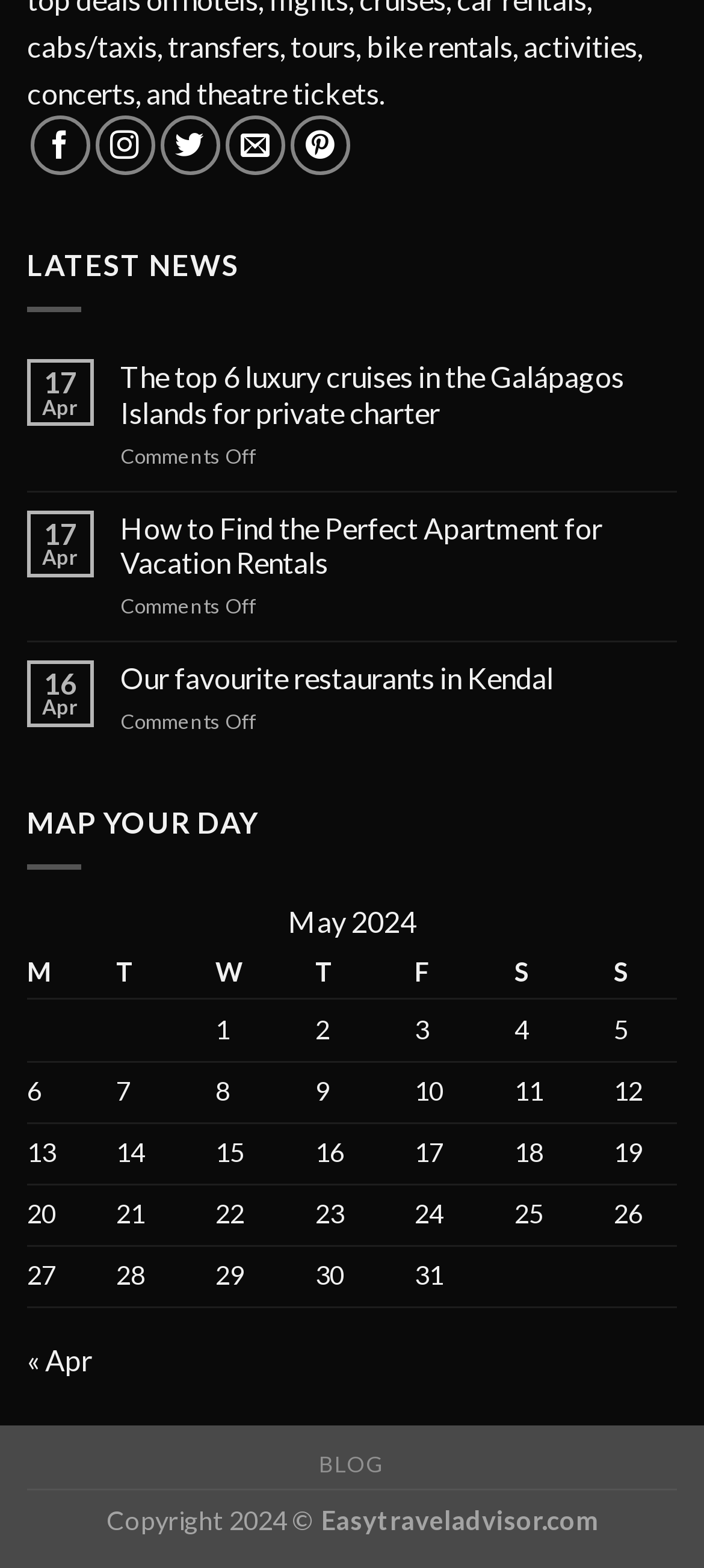How many articles are shown in the latest news section?
Please give a detailed and thorough answer to the question, covering all relevant points.

I examined the layout of the webpage and found the section labeled 'LATEST NEWS'. Under this section, I counted the number of articles shown, which are three in total.